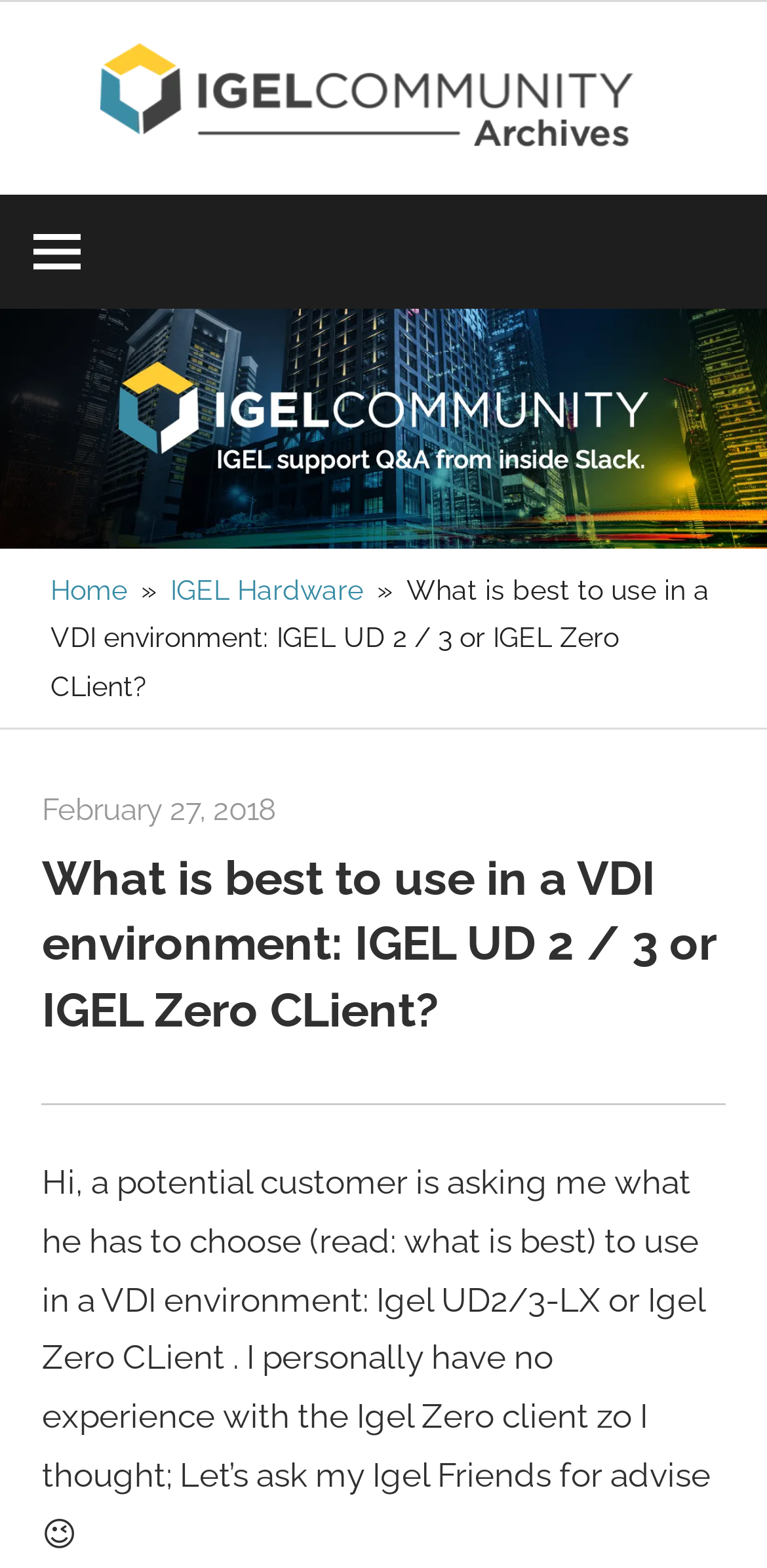Carefully examine the image and provide an in-depth answer to the question: What type of environment is being discussed?

The webpage is discussing a Virtual Desktop Infrastructure (VDI) environment, specifically which option is best to use in such an environment.